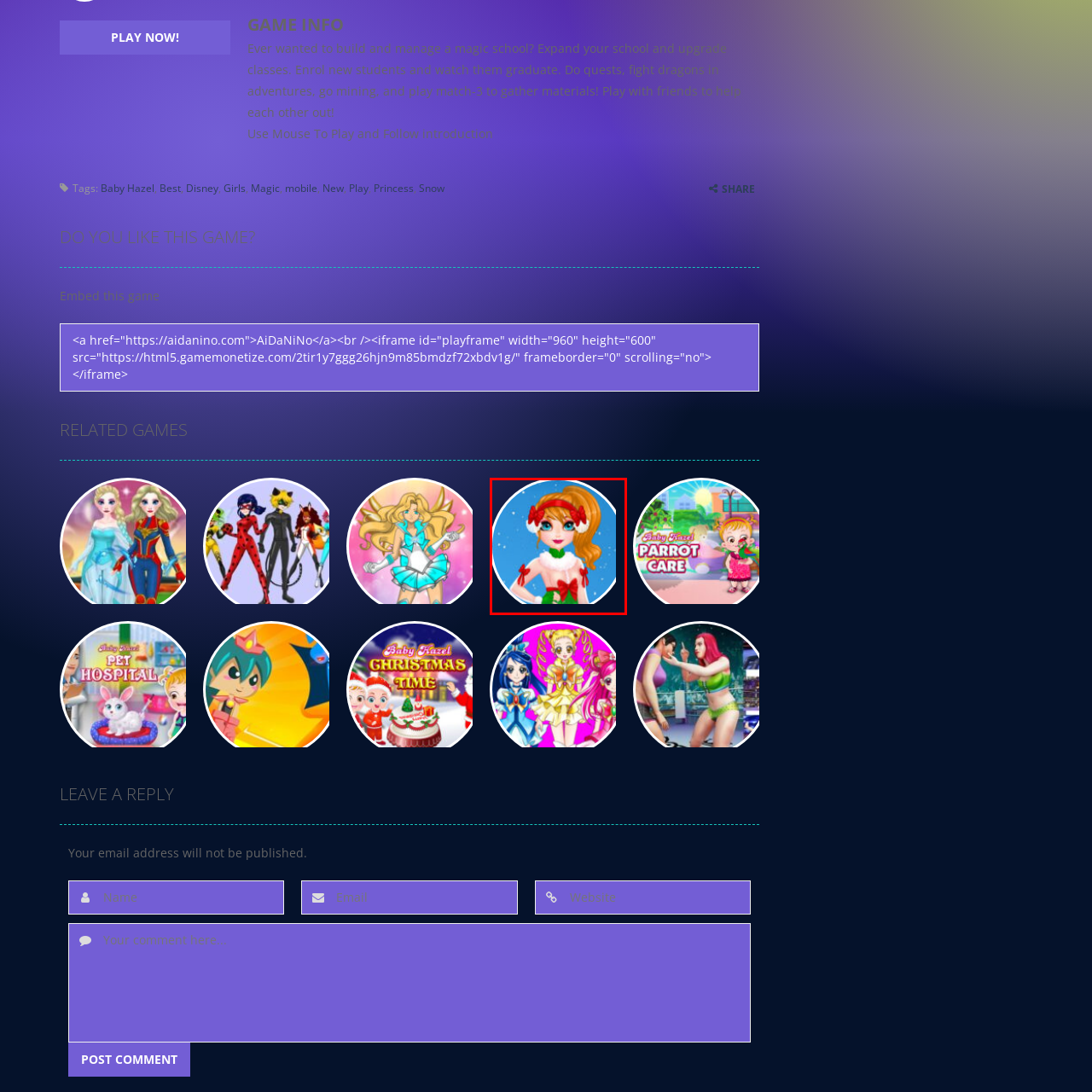View the section of the image outlined in red, What is the theme of the character's outfit? Provide your response in a single word or brief phrase.

holiday